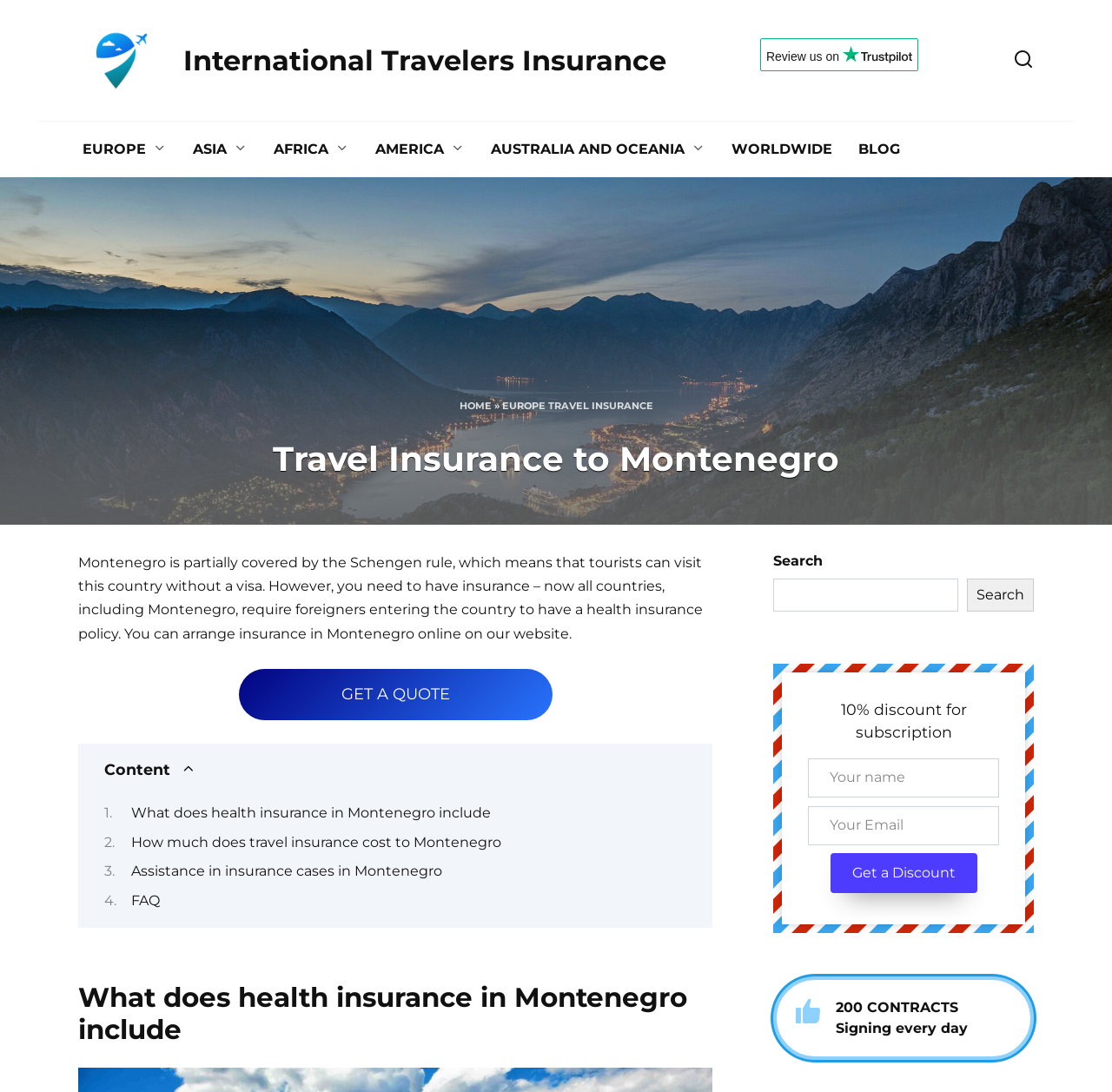Please identify the bounding box coordinates of the element that needs to be clicked to perform the following instruction: "Click on the 'GET A QUOTE' link".

[0.214, 0.613, 0.496, 0.659]